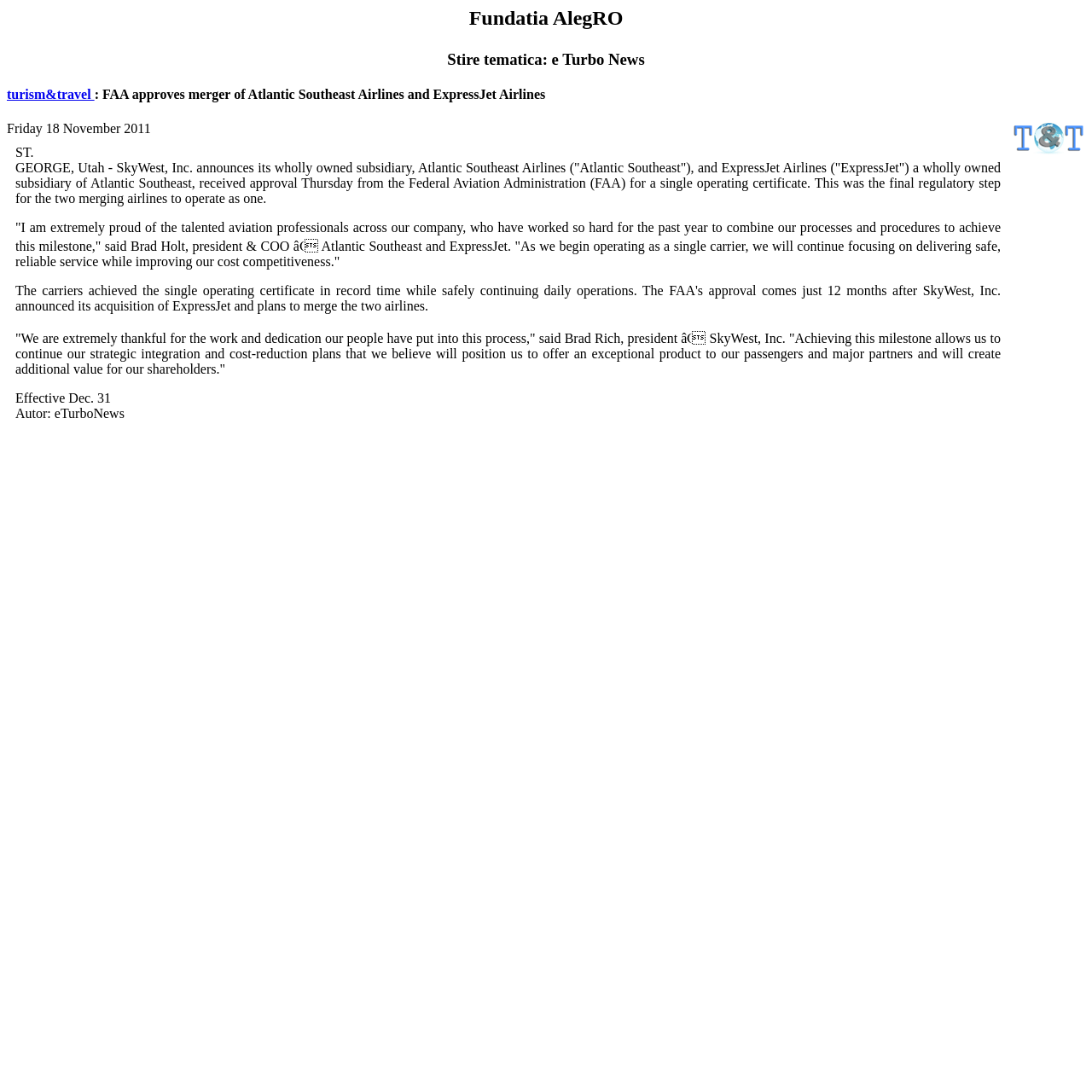What is the name of the news agency?
Kindly give a detailed and elaborate answer to the question.

The name of the news agency can be found at the end of the text content of the LayoutTableCell element, which mentions 'Autor: eTurboNews'.